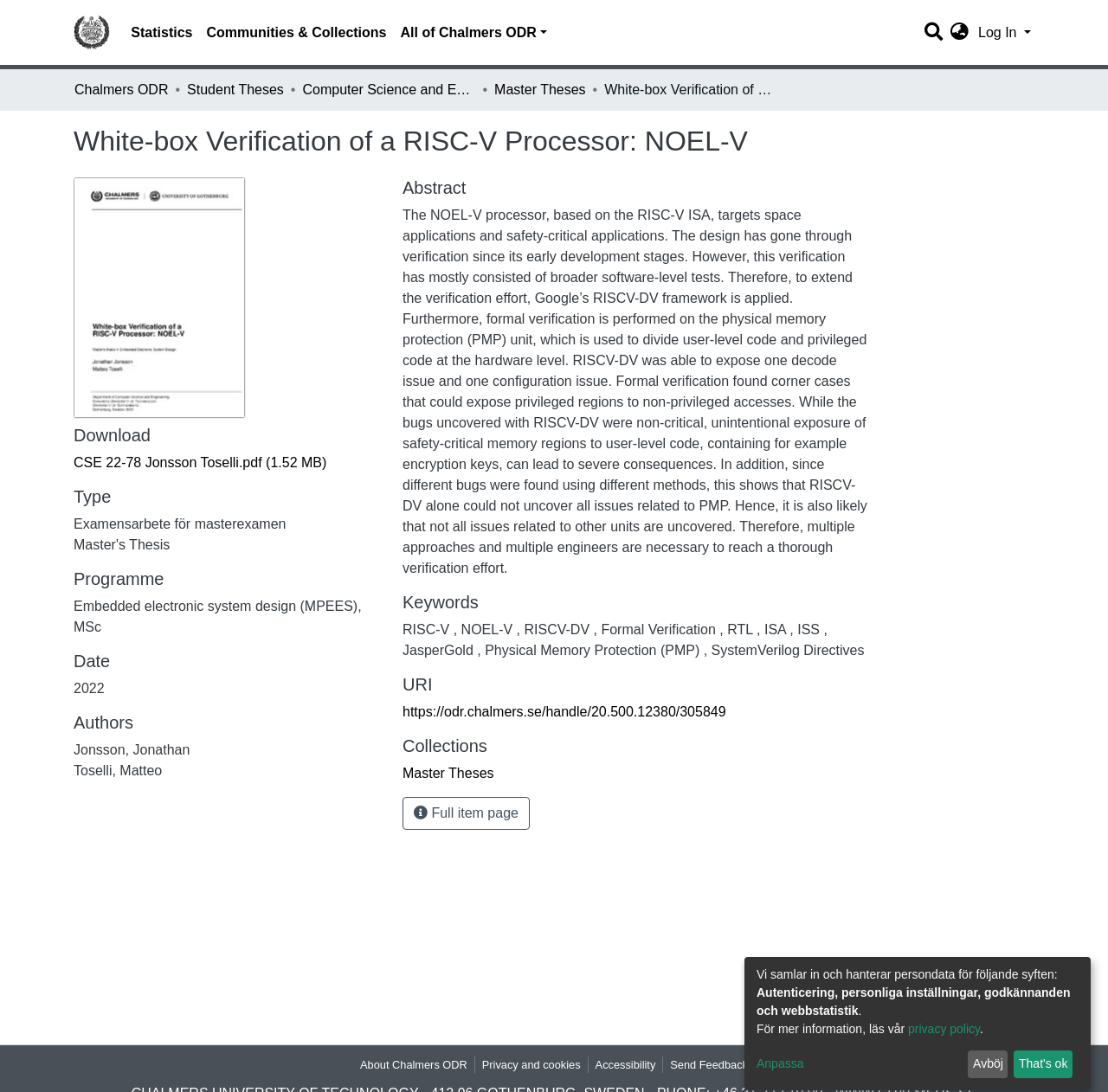Could you specify the bounding box coordinates for the clickable section to complete the following instruction: "Visit the repository homepage"?

[0.066, 0.01, 0.099, 0.05]